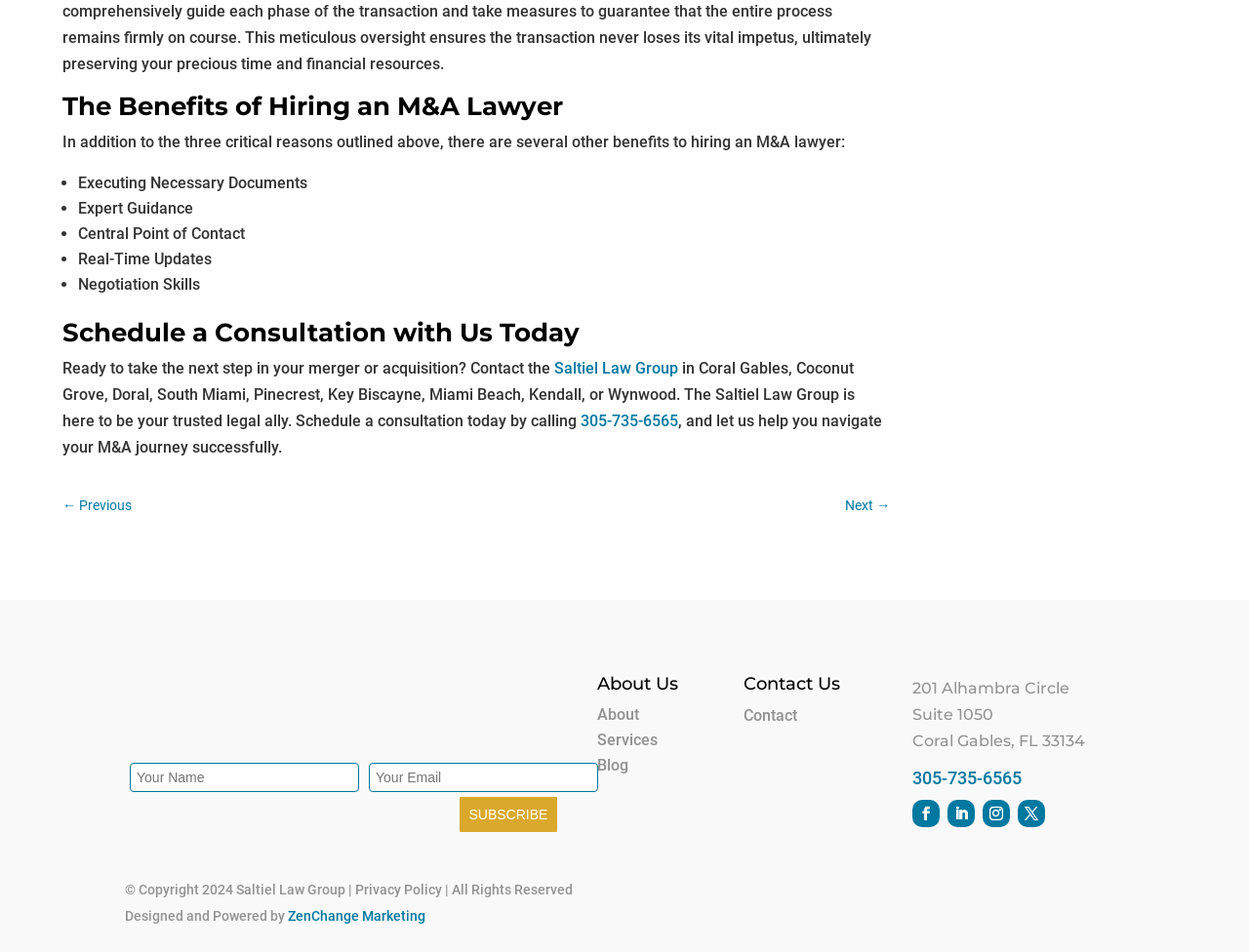Extract the bounding box coordinates for the UI element described by the text: "← Previous". The coordinates should be in the form of [left, top, right, bottom] with values between 0 and 1.

[0.05, 0.518, 0.105, 0.545]